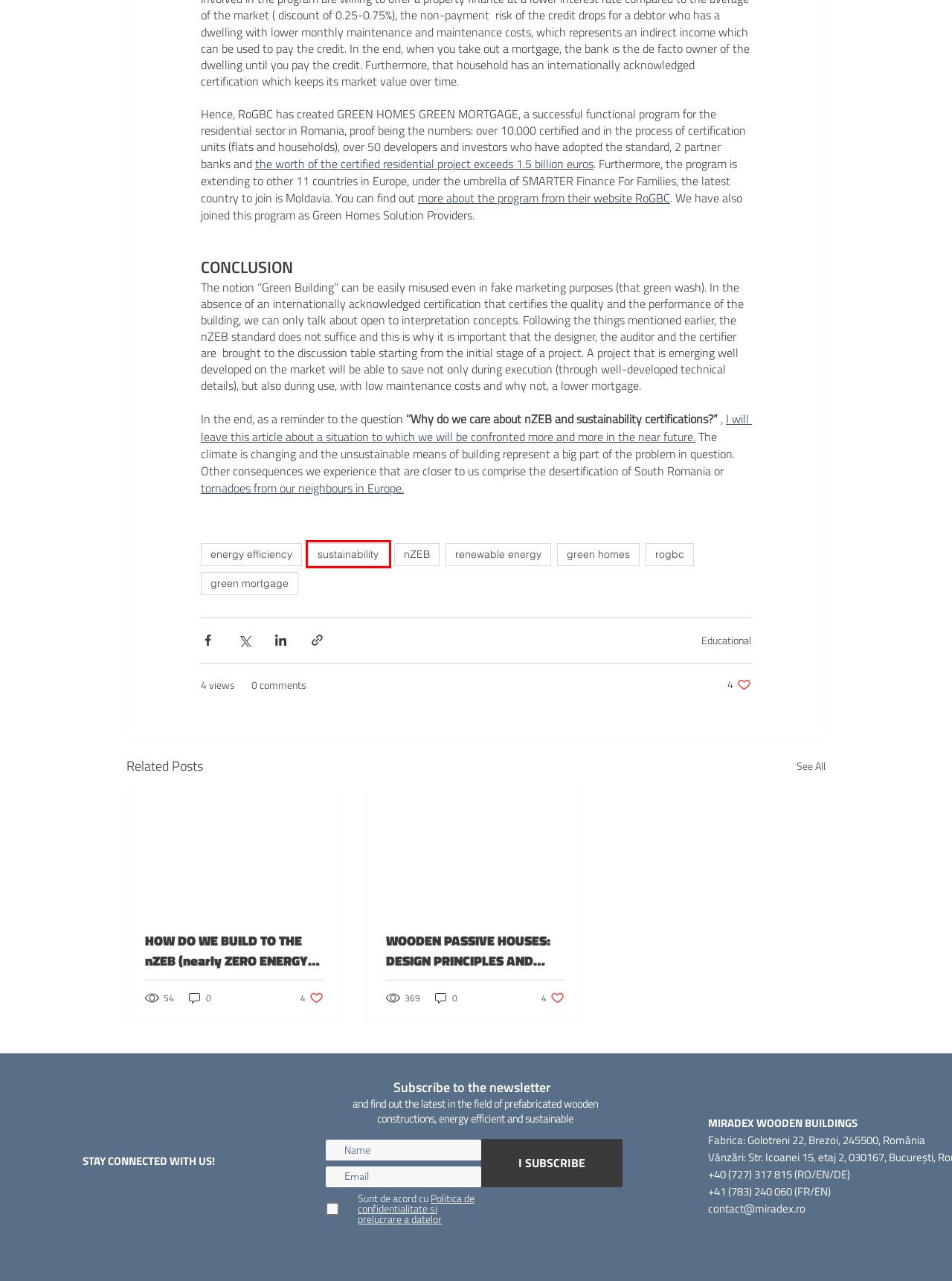Look at the screenshot of a webpage where a red bounding box surrounds a UI element. Your task is to select the best-matching webpage description for the new webpage after you click the element within the bounding box. The available options are:
A. WOODEN PASSIVE HOUSES: DESIGN PRINCIPLES AND TECHNICAL DETAILS
B. green mortgage | Miradex
C. nZEB | Miradex
D. Romania Green Building Council - Green Homes certified by RoGBC
E. sustainability | Miradex
F. green homes | Miradex
G. More than 10.000 houses in Romania are Green Homes certified - greenhomes.solutions
H. energy efficiency | Miradex

E